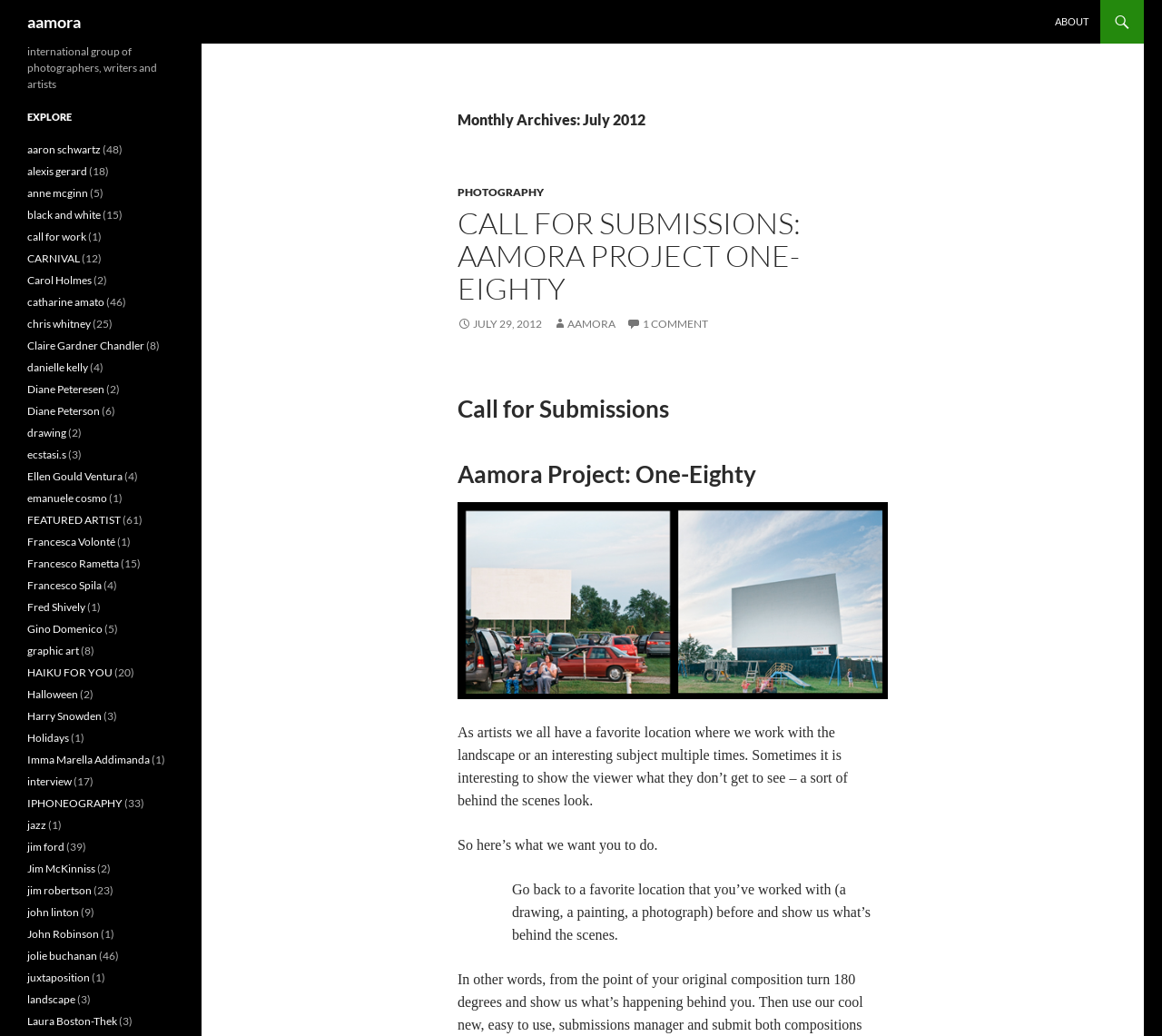Provide the bounding box for the UI element matching this description: "title="Project 180 Header Image"".

[0.394, 0.485, 0.764, 0.675]